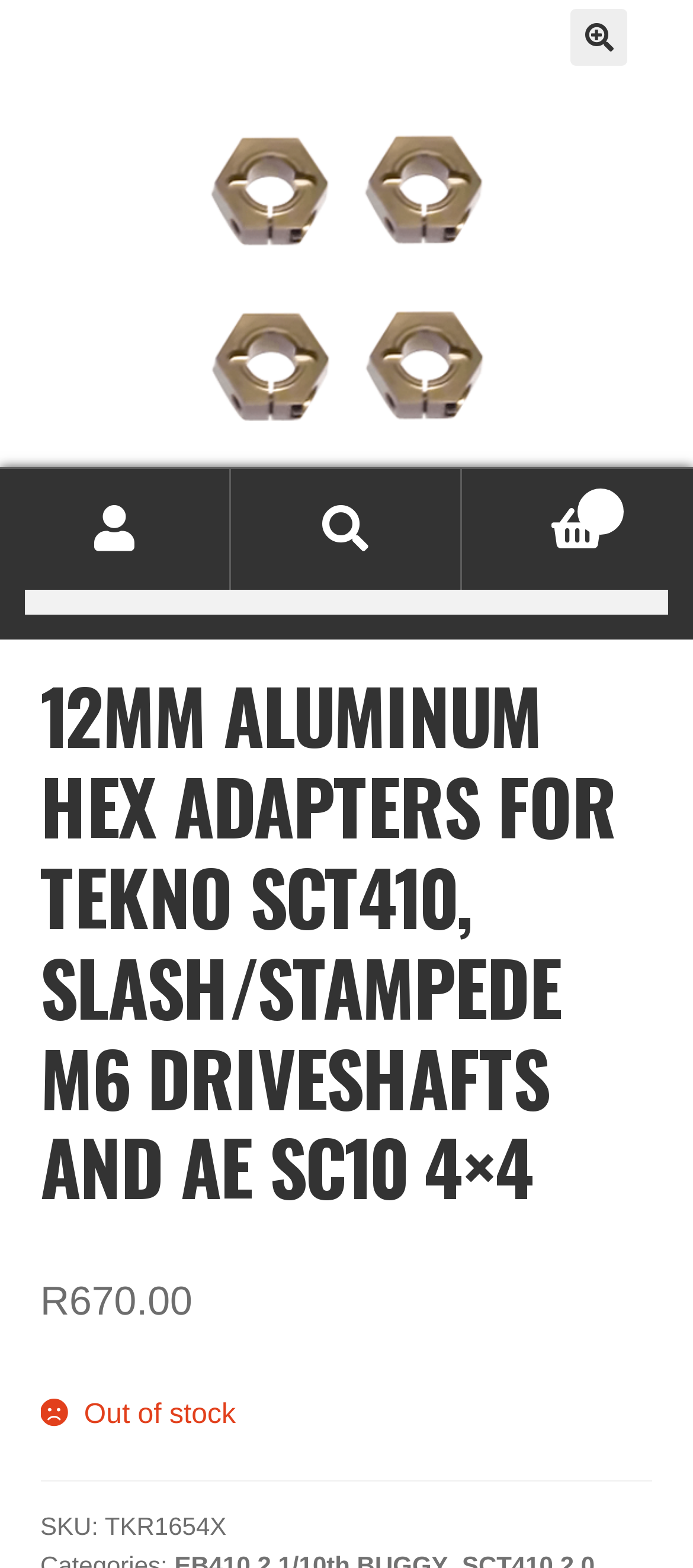Determine the bounding box coordinates for the UI element matching this description: "alt="🔍"".

[0.824, 0.005, 0.906, 0.042]